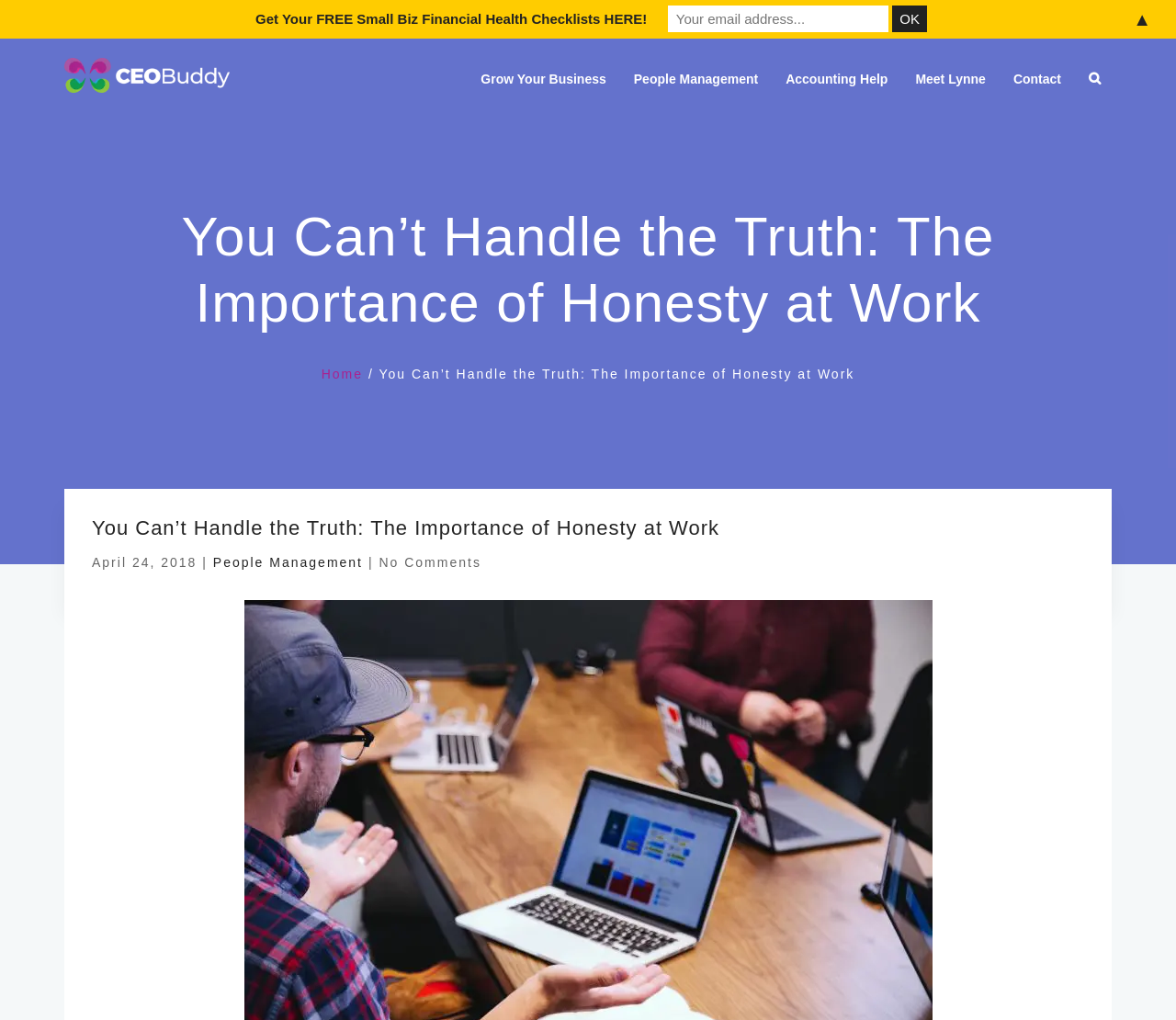Find the bounding box coordinates corresponding to the UI element with the description: "Meet Lynne". The coordinates should be formatted as [left, top, right, bottom], with values as floats between 0 and 1.

[0.778, 0.038, 0.838, 0.117]